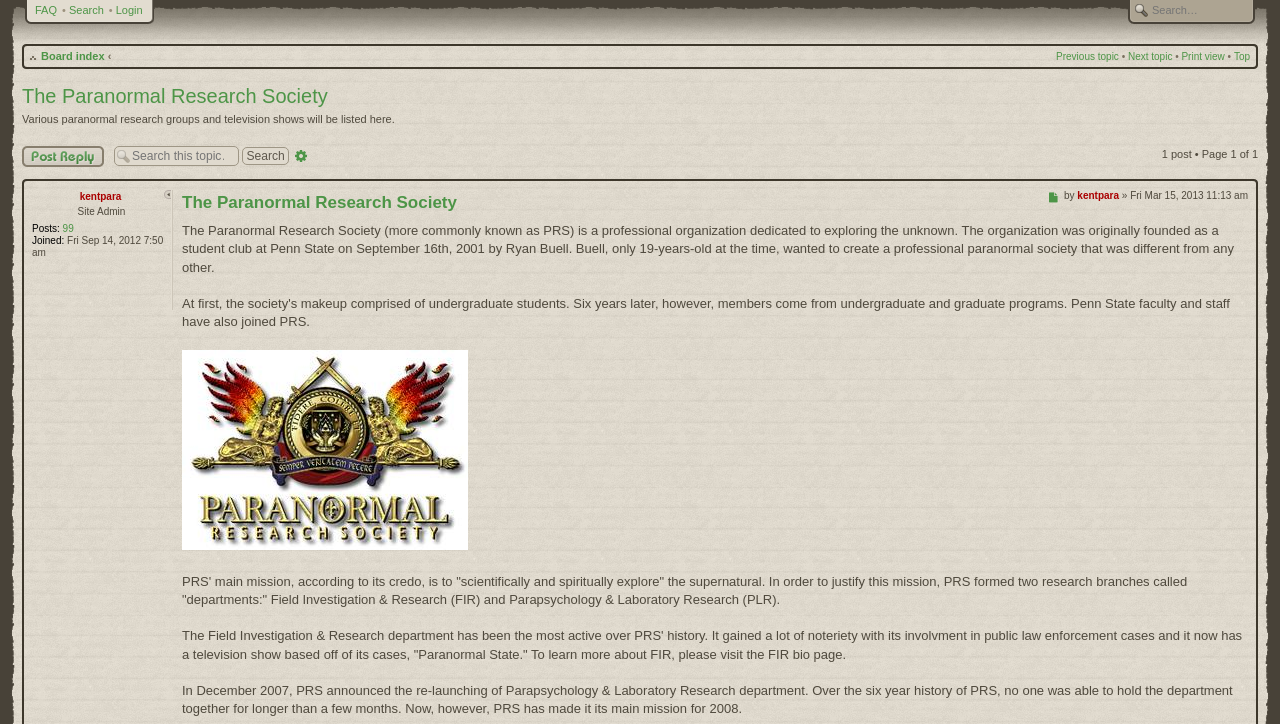Determine the bounding box coordinates of the element that should be clicked to execute the following command: "Post a reply".

[0.017, 0.202, 0.081, 0.231]